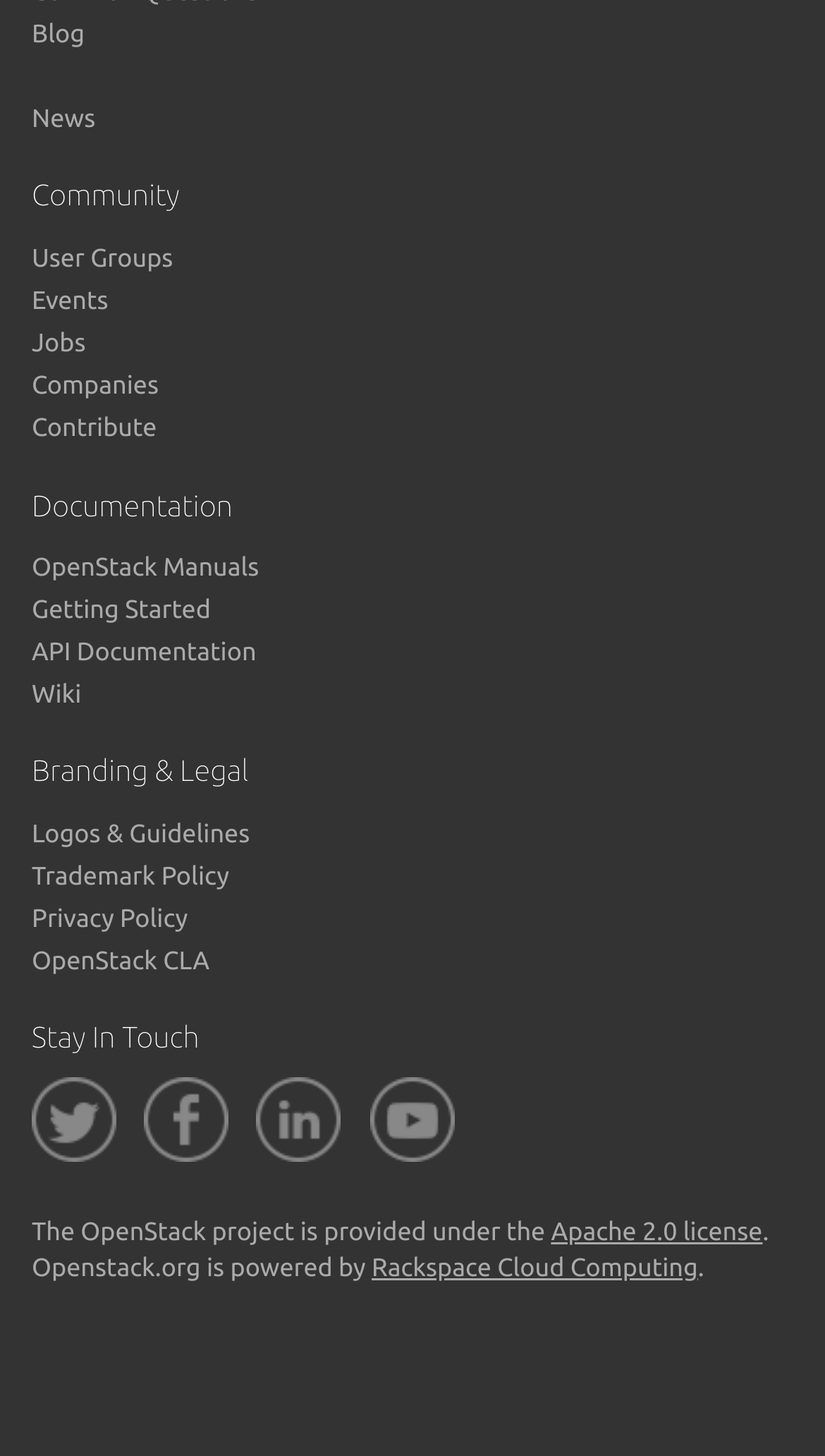Find and provide the bounding box coordinates for the UI element described with: "Rackspace Cloud Computing".

[0.45, 0.862, 0.846, 0.881]